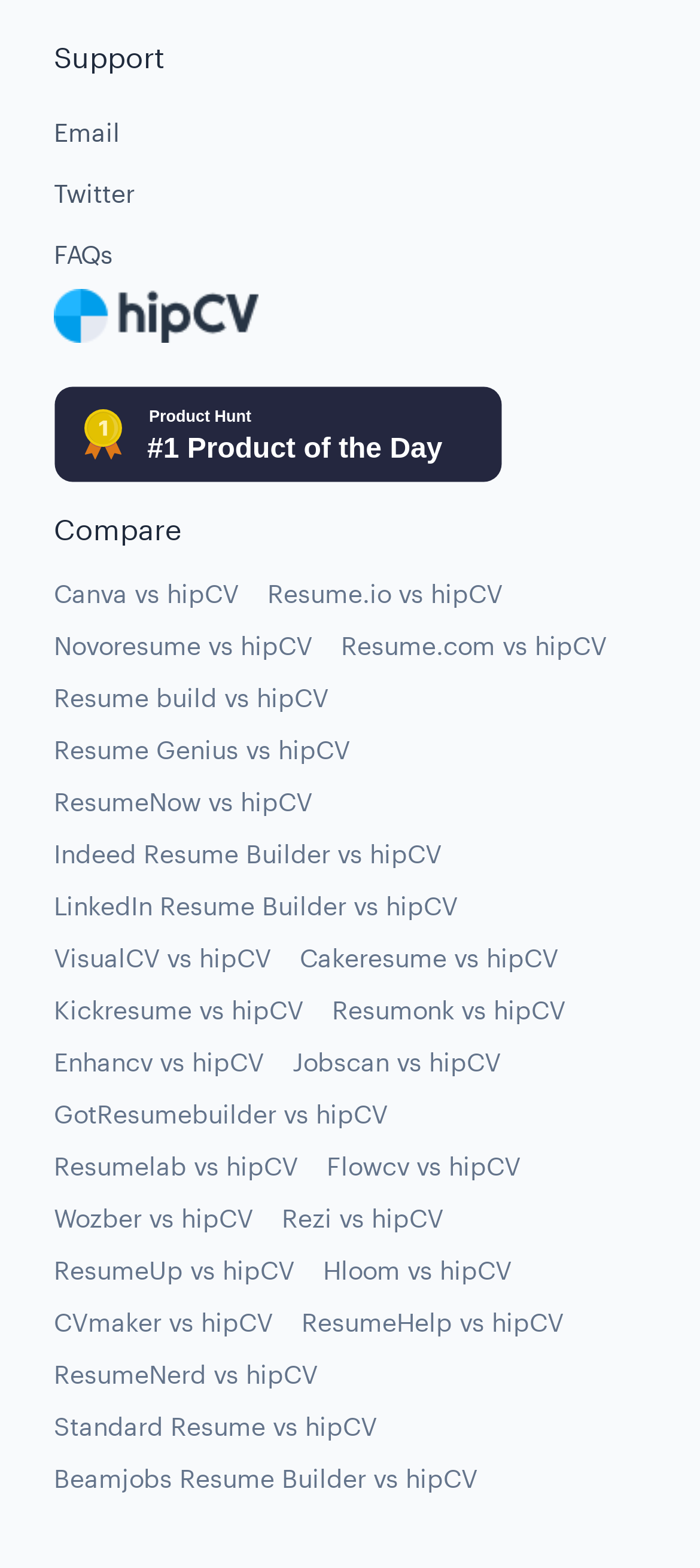Please specify the bounding box coordinates for the clickable region that will help you carry out the instruction: "View Portable Flat Ramps".

None